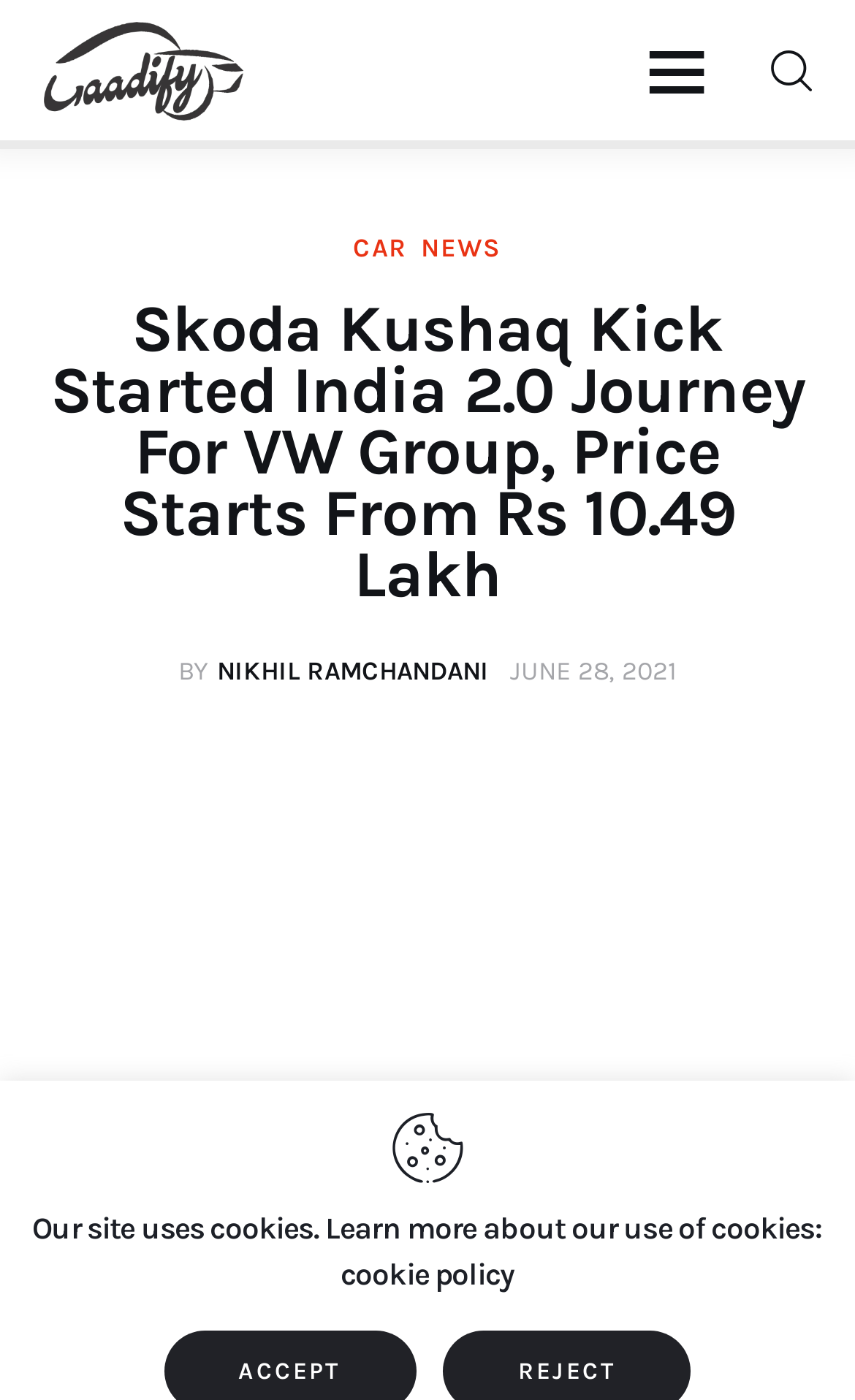Please determine the bounding box coordinates of the element to click on in order to accomplish the following task: "Click on the GaadiFy link". Ensure the coordinates are four float numbers ranging from 0 to 1, i.e., [left, top, right, bottom].

[0.051, 0.015, 0.284, 0.086]